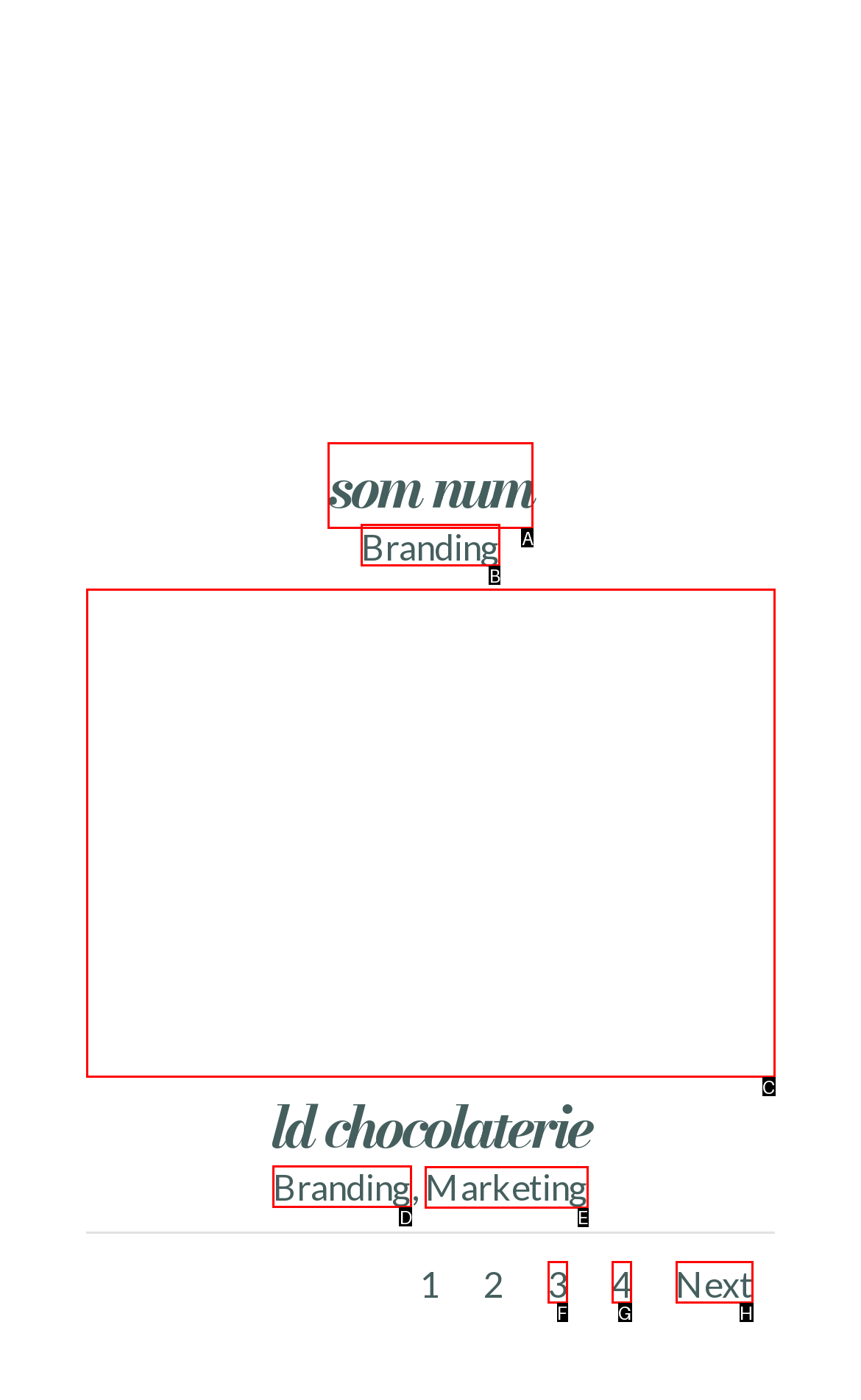For the task: go to 'Marketing' page, identify the HTML element to click.
Provide the letter corresponding to the right choice from the given options.

E